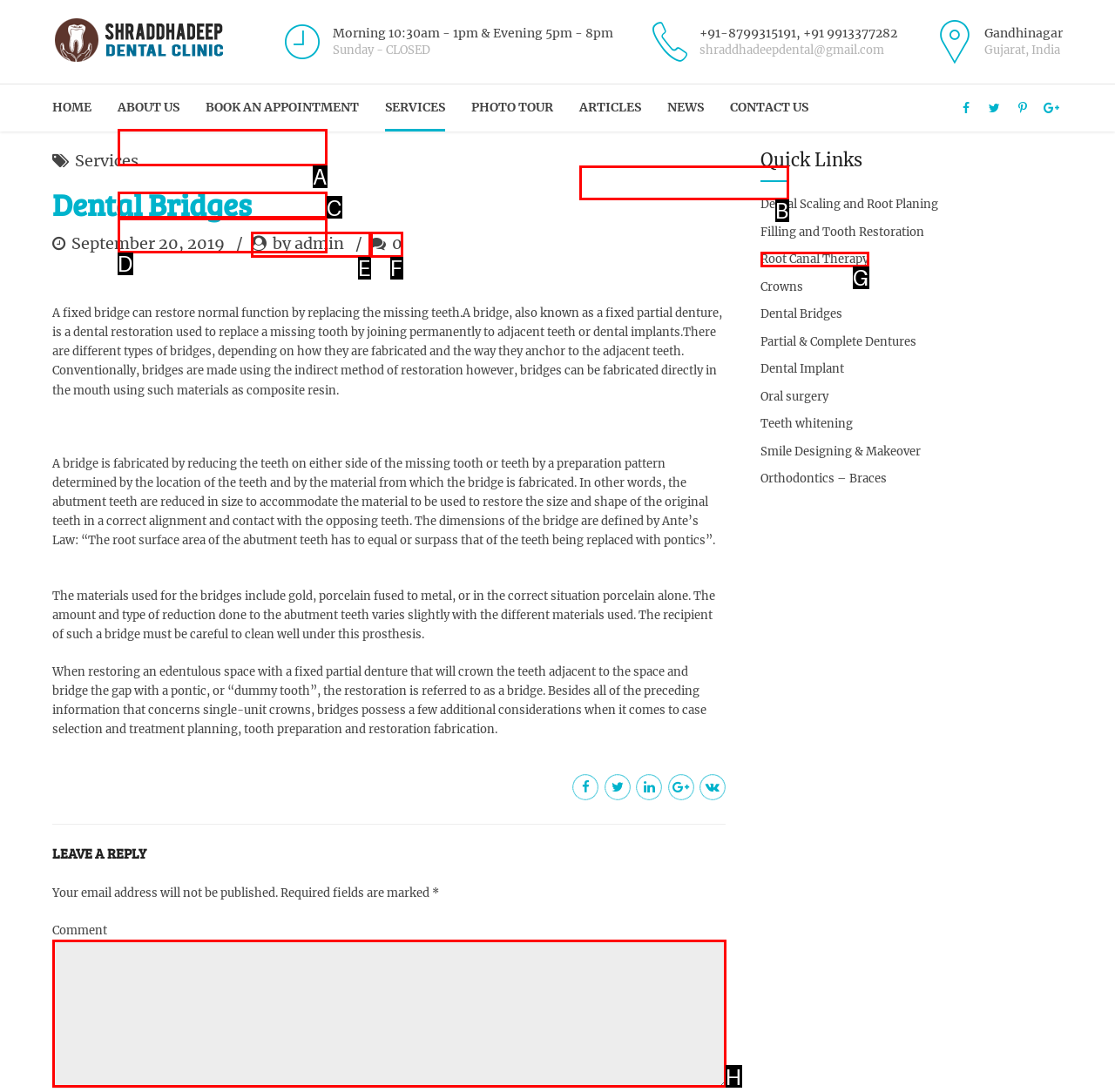Point out which UI element to click to complete this task: Enter a comment in the text box
Answer with the letter corresponding to the right option from the available choices.

H